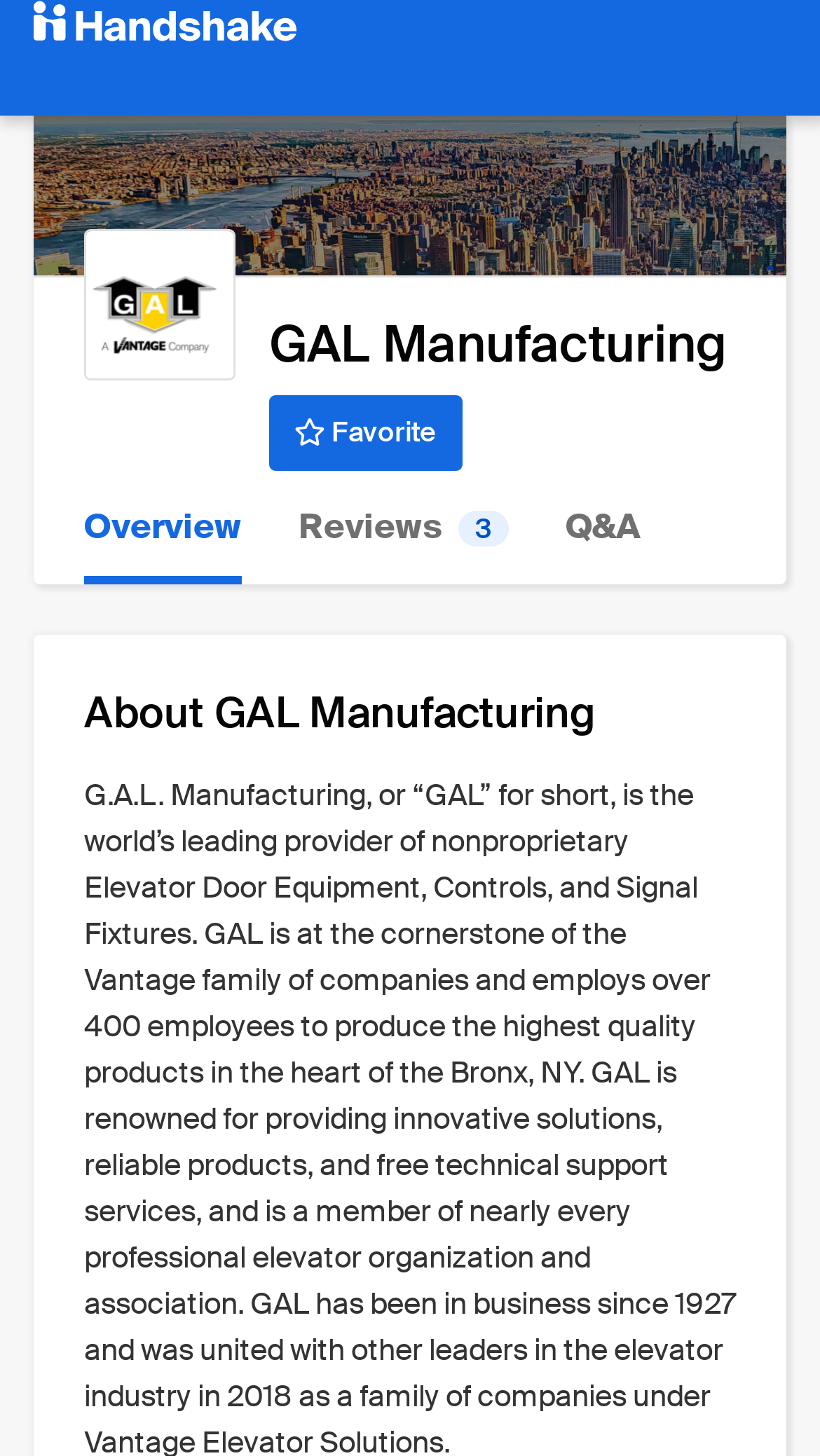Illustrate the webpage thoroughly, mentioning all important details.

The webpage is about GAL Manufacturing, a company that provides information about working and interviewing experiences. At the top left corner, there is a link to "Handshake" accompanied by a small image of the Handshake logo. Below this, there is a larger image that spans most of the width of the page.

The main content of the page is divided into sections, with a heading "GAL Manufacturing" at the top. Below this heading, there is a button to "Favorite" the company. To the left of the button, there are three links: "Overview", "Reviews 3", and "Q&A", which are likely navigation links to different sections of the page.

Further down the page, there is a heading "About GAL Manufacturing", which suggests that this section provides information about the company. The overall layout of the page is organized, with clear headings and concise text, making it easy to navigate and find relevant information.